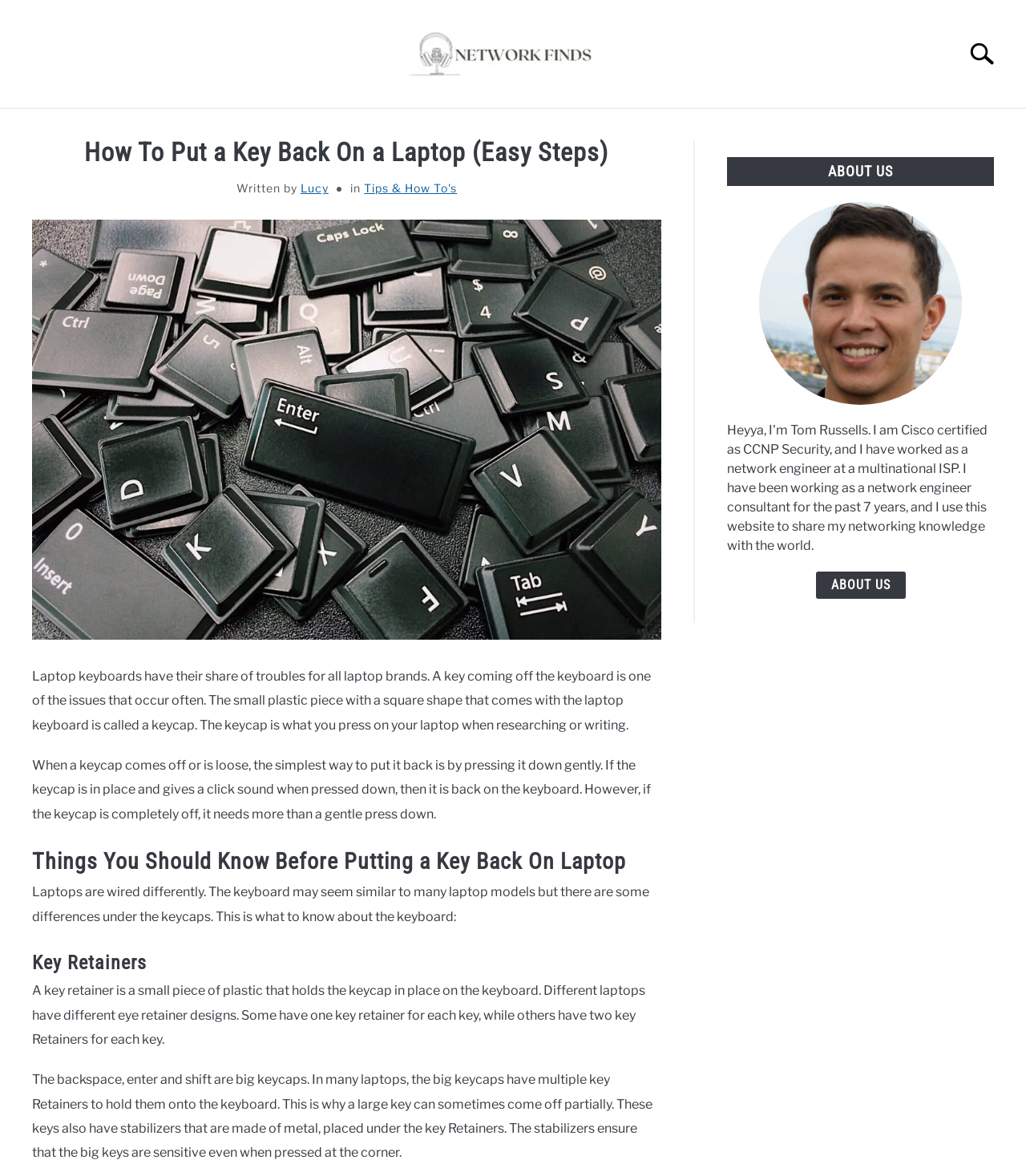Identify the bounding box coordinates of the clickable section necessary to follow the following instruction: "Learn about key retainers". The coordinates should be presented as four float numbers from 0 to 1, i.e., [left, top, right, bottom].

[0.031, 0.806, 0.645, 0.831]